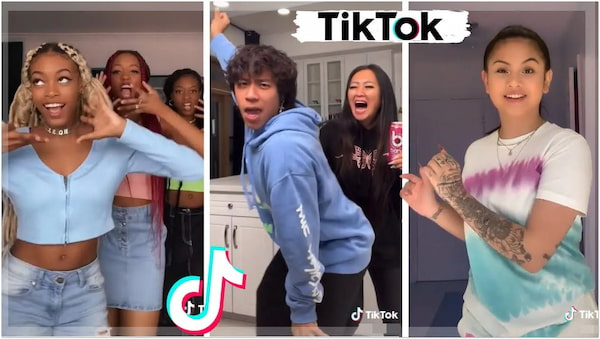How many people are shown dancing in the image?
Please respond to the question with a detailed and informative answer.

The image showcases a vibrant and lively TikTok video challenge, and upon examining the different panels, it can be seen that there are at least three people dancing - the central figure, the young woman with braids, and the young woman with a playful smile on the right.